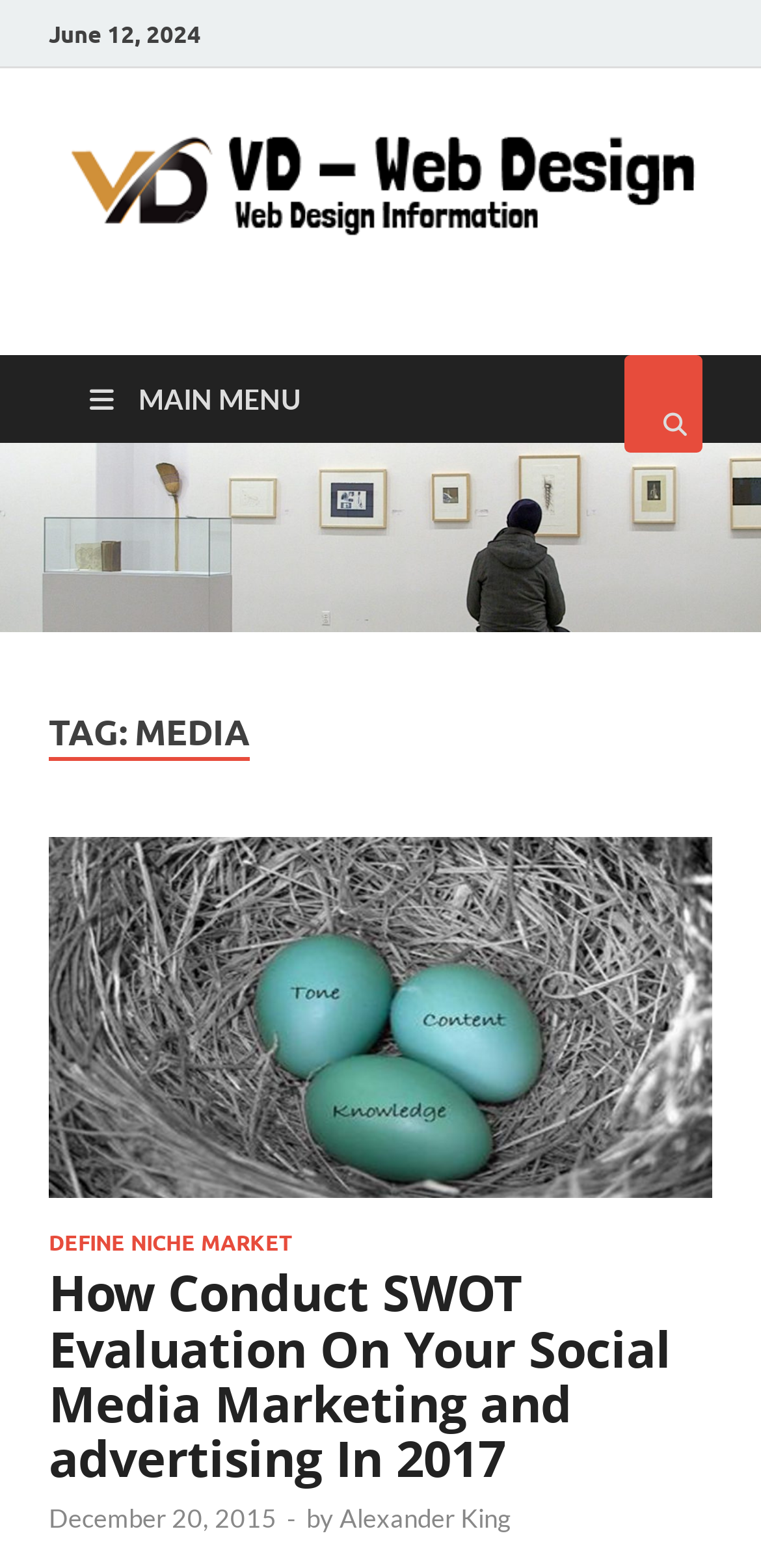Detail the webpage's structure and highlights in your description.

The webpage is about media and web design, with a focus on social media marketing. At the top, there is a date "June 12, 2024" and a link to "VD-Web Design" accompanied by an image with the same name. Below this, there is a link to "VD-Web Design" again, followed by a static text "Web Design Informations". 

On the right side, there is a button with a search icon and a link to "MAIN MENU". Below these elements, there is a header section with a heading "TAG: MEDIA". Under this header, there are several links to articles related to social media marketing, including "How Conduct SWOT Evaluation On Your Social Media Marketing and advertising In 2017" and "DEFINE NICHE MARKET". 

Each article link is accompanied by an image and has a heading with the same title. The articles also have information about the author, "Alexander King", and the date "December 20, 2015". There are a total of 2 buttons, 7 links, and 5 static texts on the webpage.